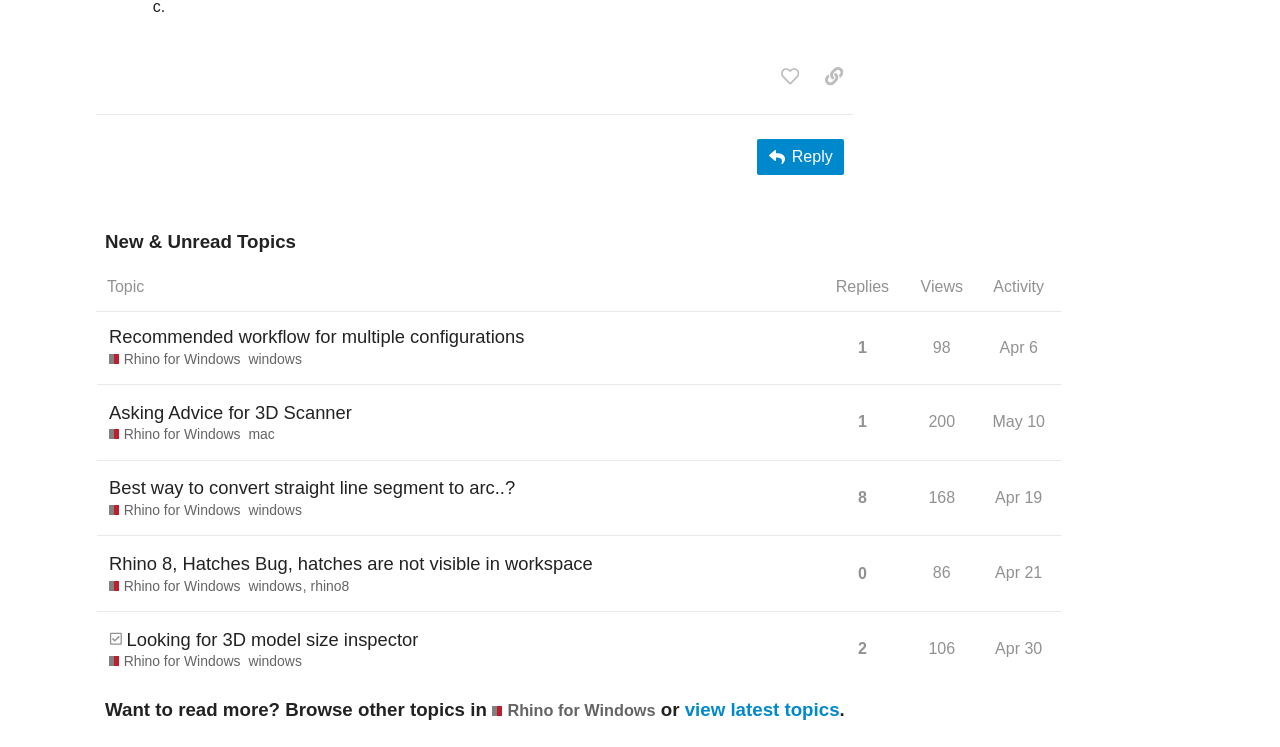Determine the bounding box coordinates of the element that should be clicked to execute the following command: "Reply to a post".

[0.592, 0.185, 0.659, 0.234]